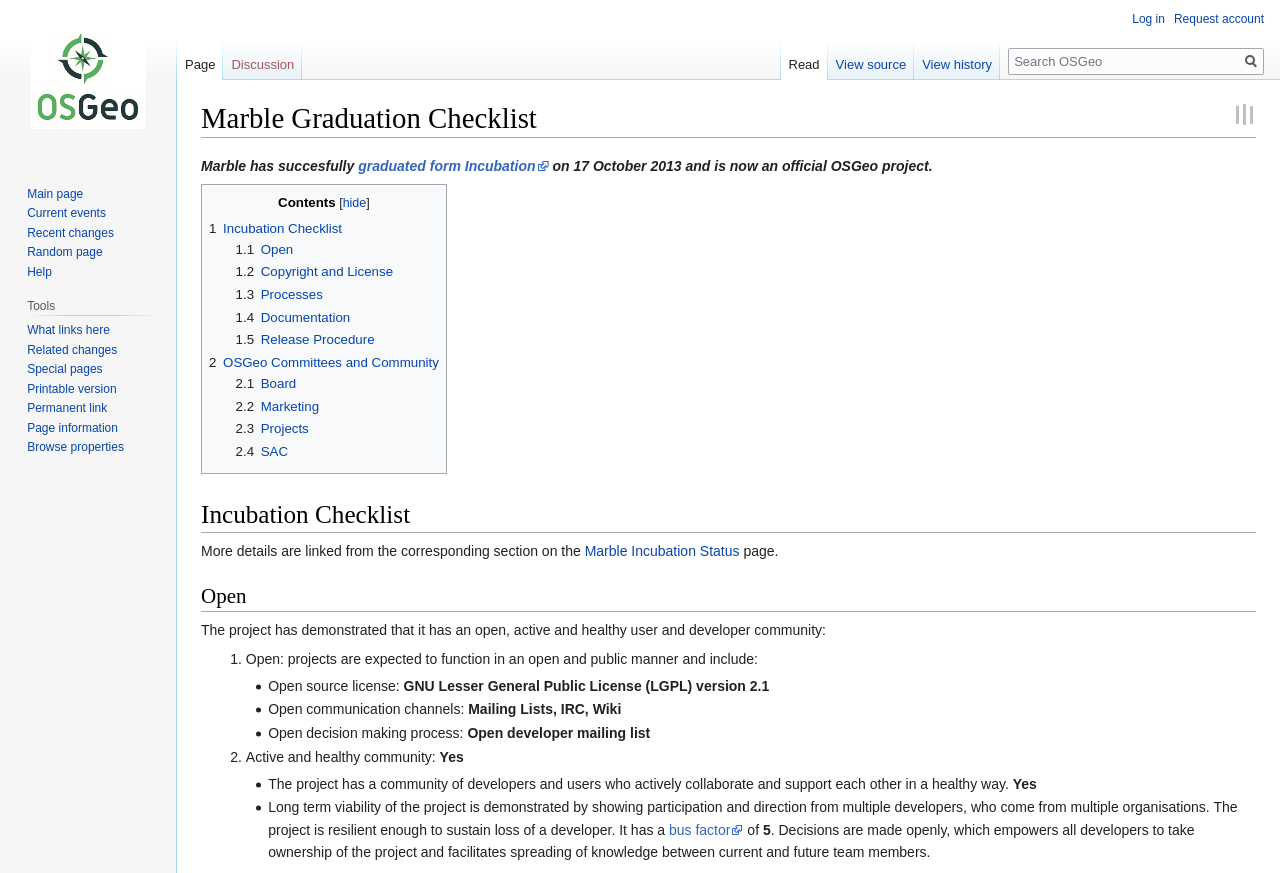Indicate the bounding box coordinates of the element that must be clicked to execute the instruction: "View history". The coordinates should be given as four float numbers between 0 and 1, i.e., [left, top, right, bottom].

[0.714, 0.046, 0.781, 0.092]